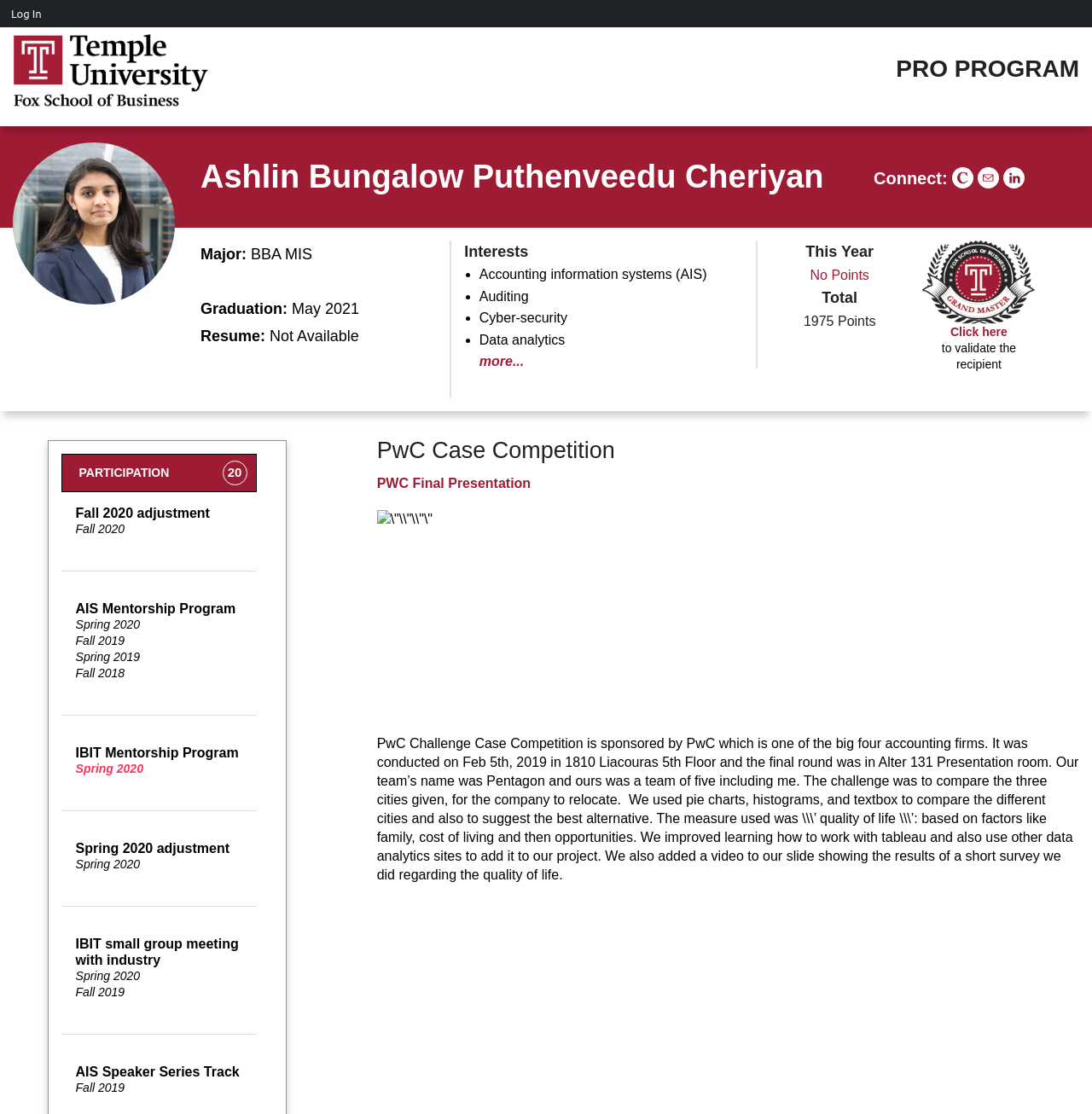Locate the bounding box coordinates of the clickable region necessary to complete the following instruction: "Read more about the PwC Case Competition". Provide the coordinates in the format of four float numbers between 0 and 1, i.e., [left, top, right, bottom].

[0.345, 0.427, 0.486, 0.44]